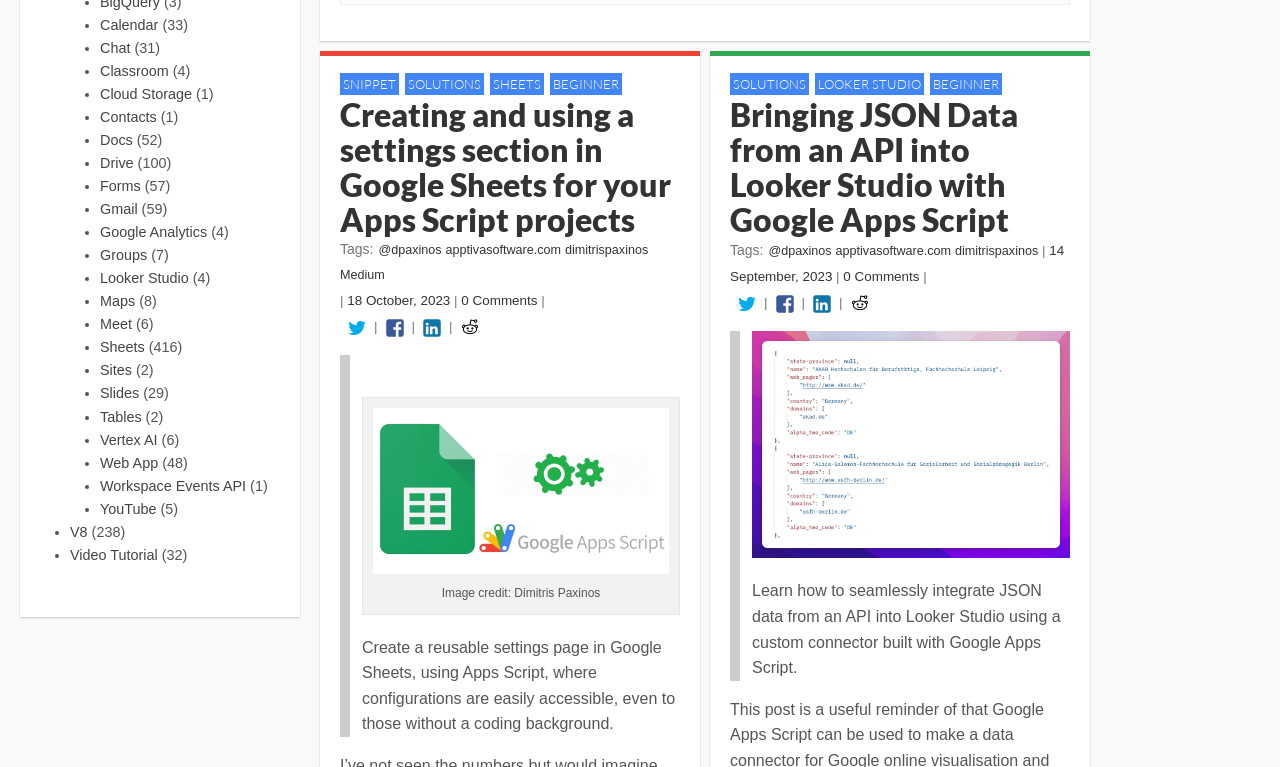Please identify the bounding box coordinates of the region to click in order to complete the task: "Explore Vertex AI". The coordinates must be four float numbers between 0 and 1, specified as [left, top, right, bottom].

[0.078, 0.563, 0.123, 0.584]